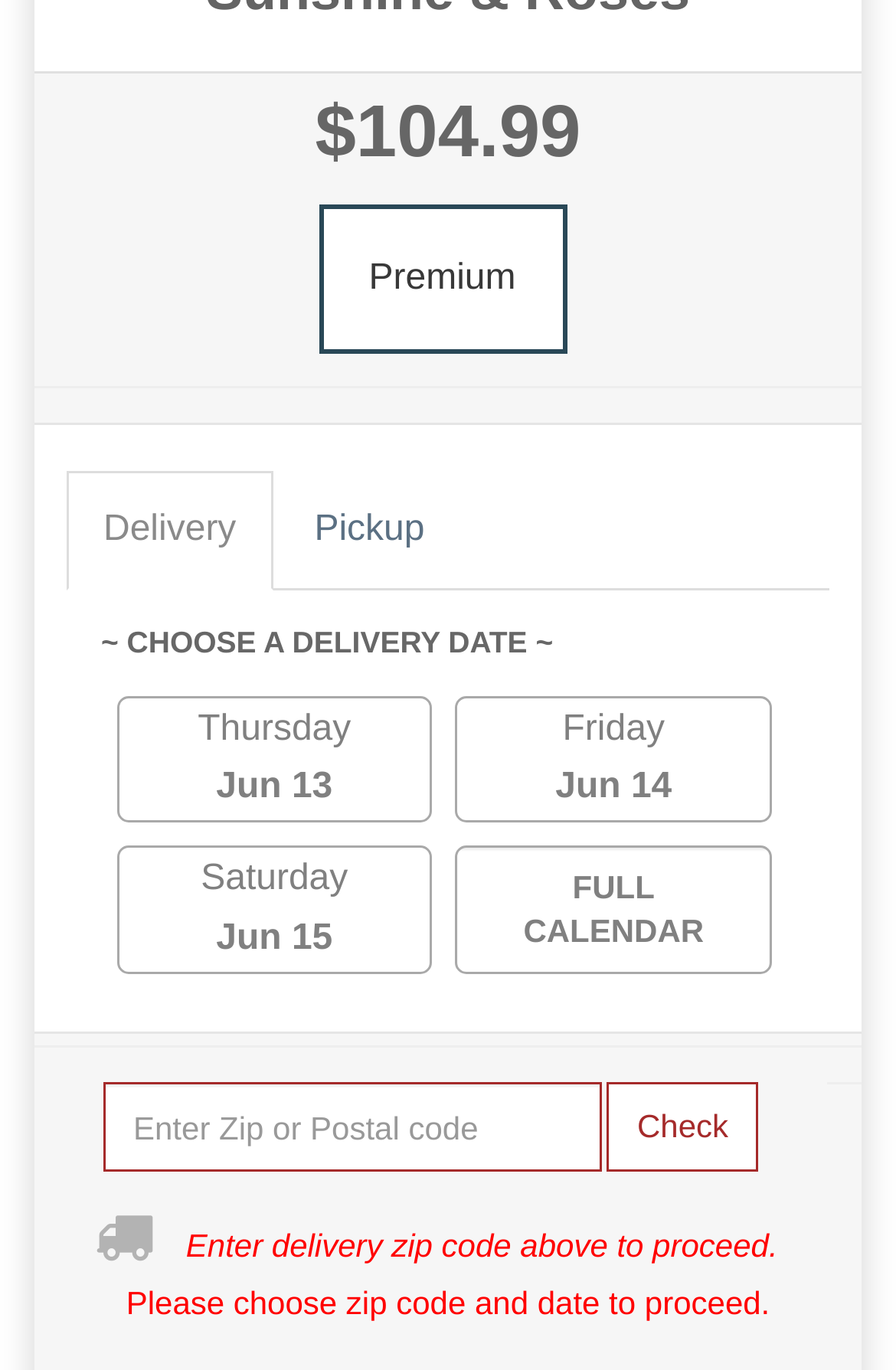Determine the bounding box coordinates of the element that should be clicked to execute the following command: "Click the 'Pickup' link".

[0.31, 0.344, 0.515, 0.43]